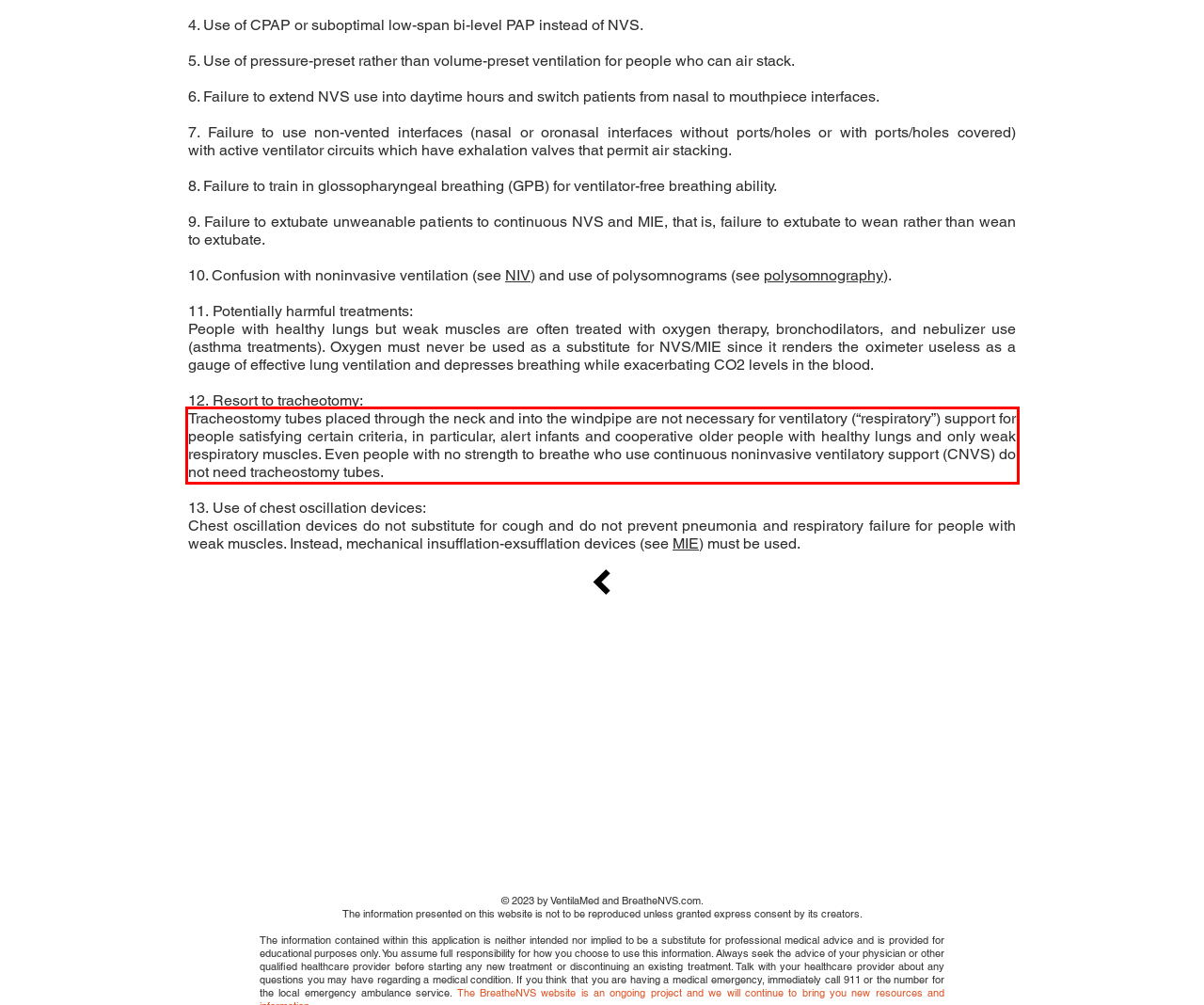Using the provided screenshot of a webpage, recognize the text inside the red rectangle bounding box by performing OCR.

Tracheostomy tubes placed through the neck and into the windpipe are not necessary for ventilatory (“respiratory”) support for people satisfying certain criteria, in particular, alert infants and cooperative older people with healthy lungs and only weak respiratory muscles. Even people with no strength to breathe who use continuous noninvasive ventilatory support (CNVS) do not need tracheostomy tubes.